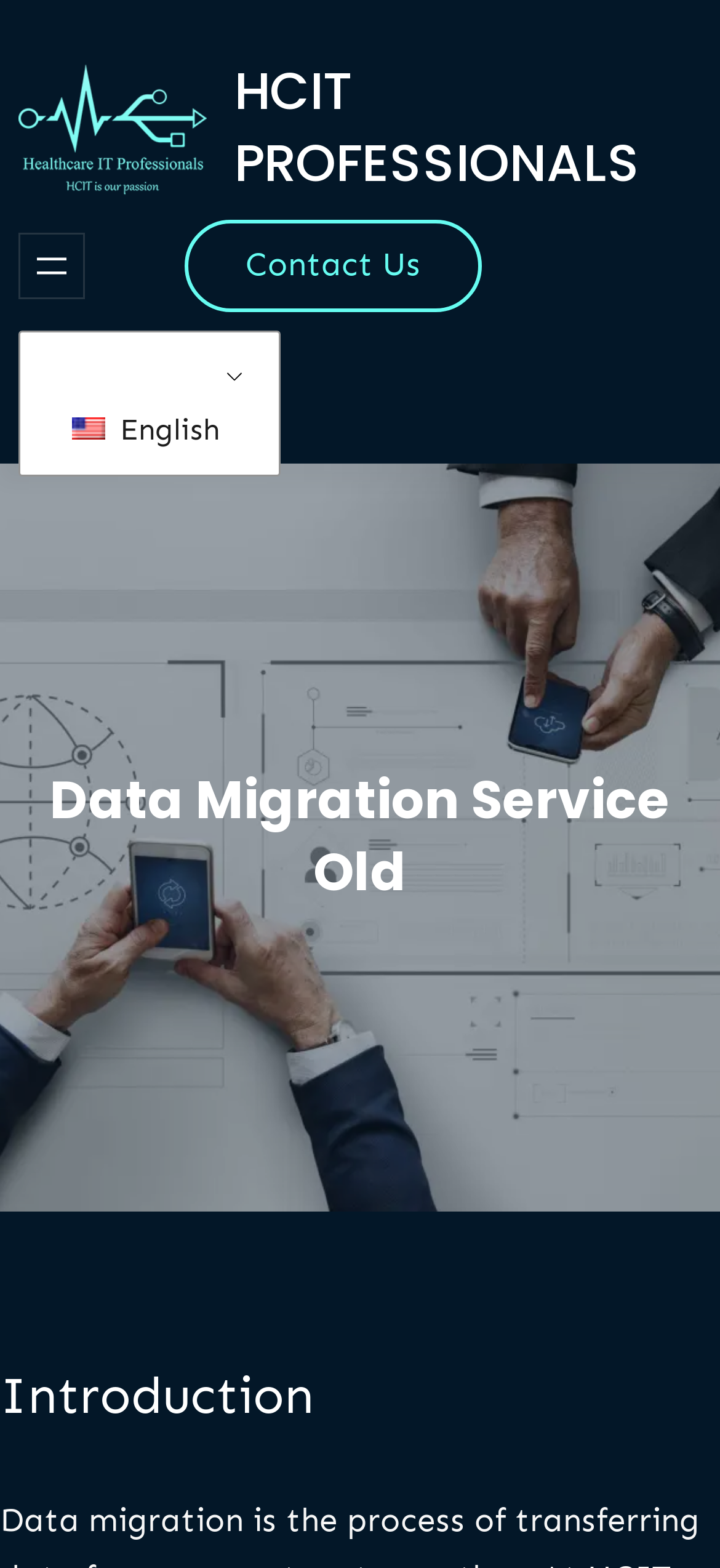Please provide a comprehensive answer to the question below using the information from the image: What is the purpose of the button?

I found the button by looking at the top-right corner of the webpage, where there is a navigation element labeled 'Main Menu'. The button is inside this navigation element and has a popup dialog, which suggests that it is used to open a menu.